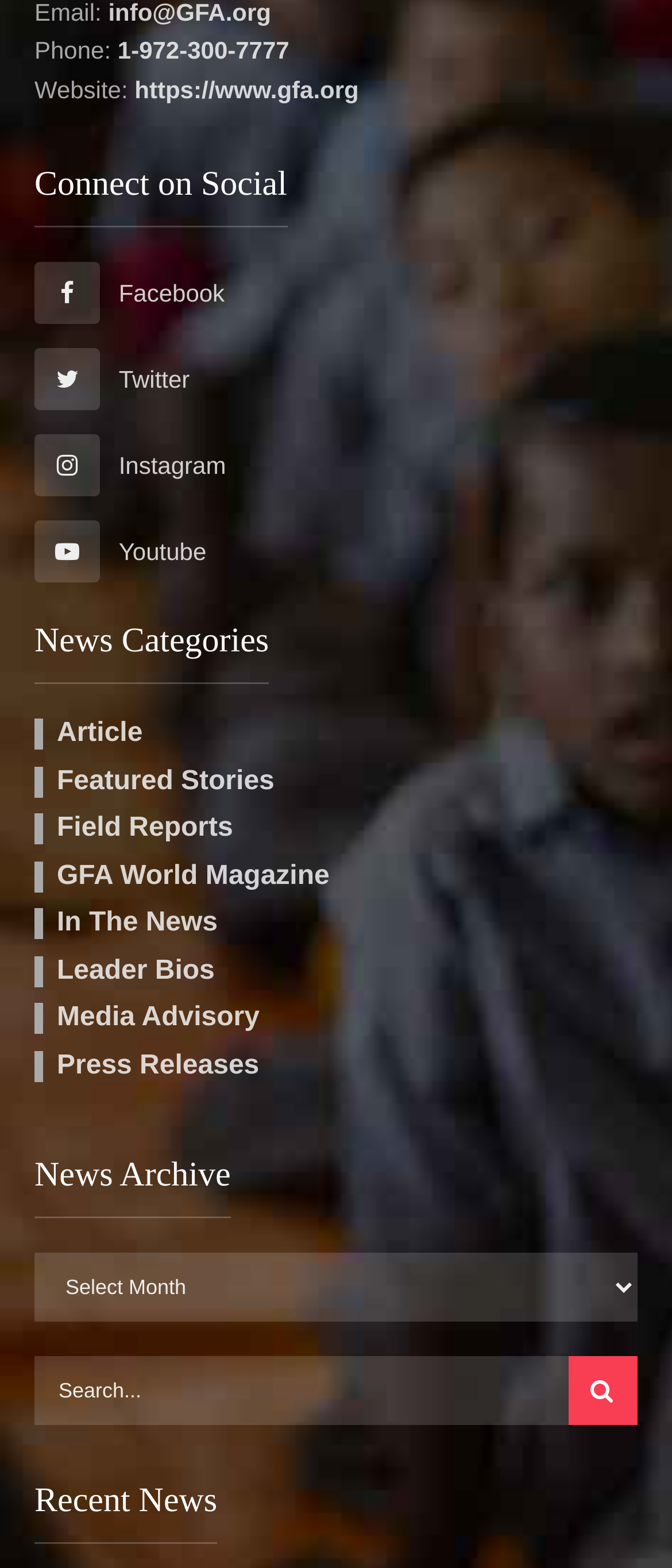Specify the bounding box coordinates (top-left x, top-left y, bottom-right x, bottom-right y) of the UI element in the screenshot that matches this description: name="s" placeholder="Search..."

[0.051, 0.859, 0.949, 0.903]